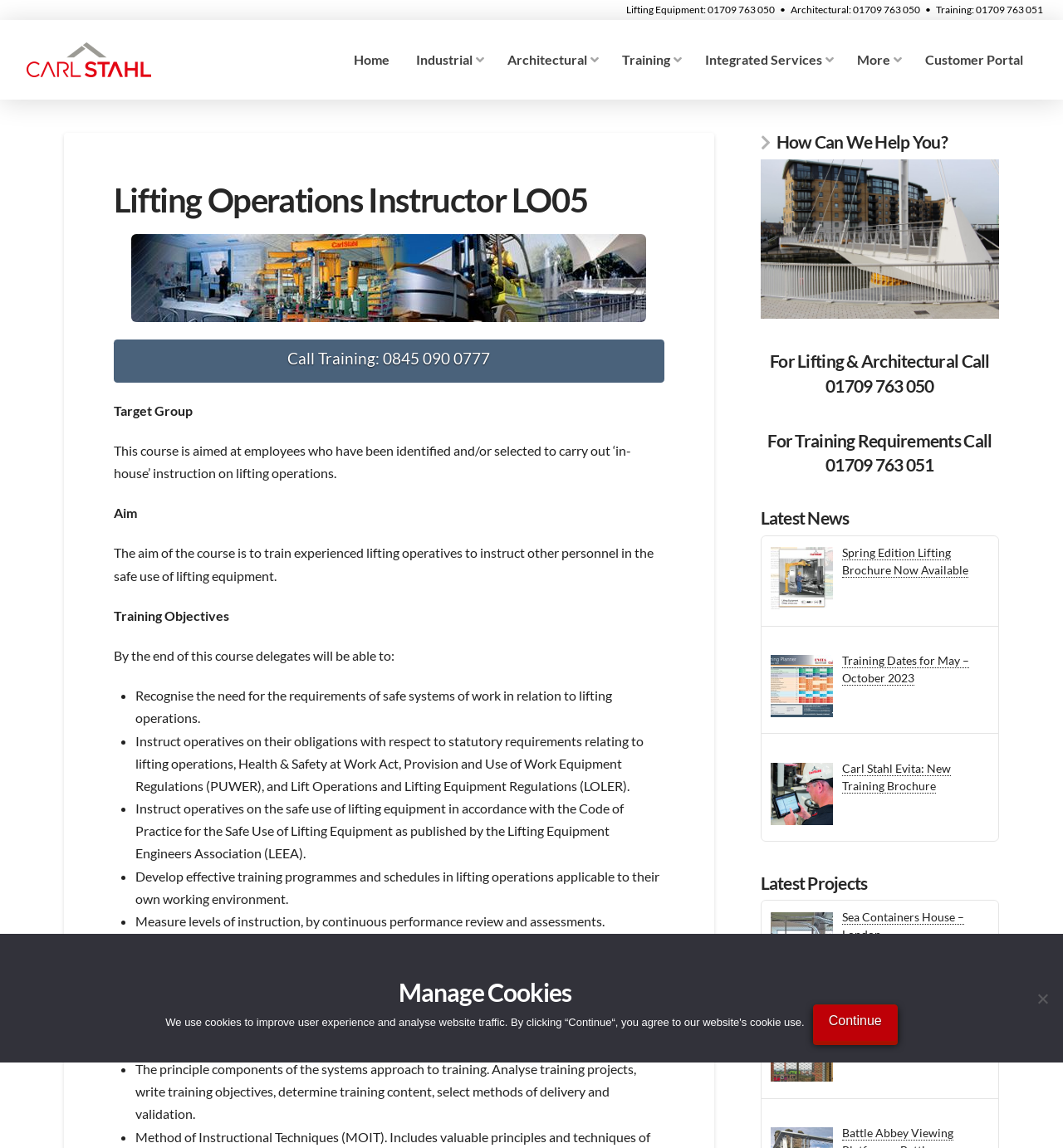Please predict the bounding box coordinates (top-left x, top-left y, bottom-right x, bottom-right y) for the UI element in the screenshot that fits the description: Integrated Services

[0.651, 0.017, 0.794, 0.087]